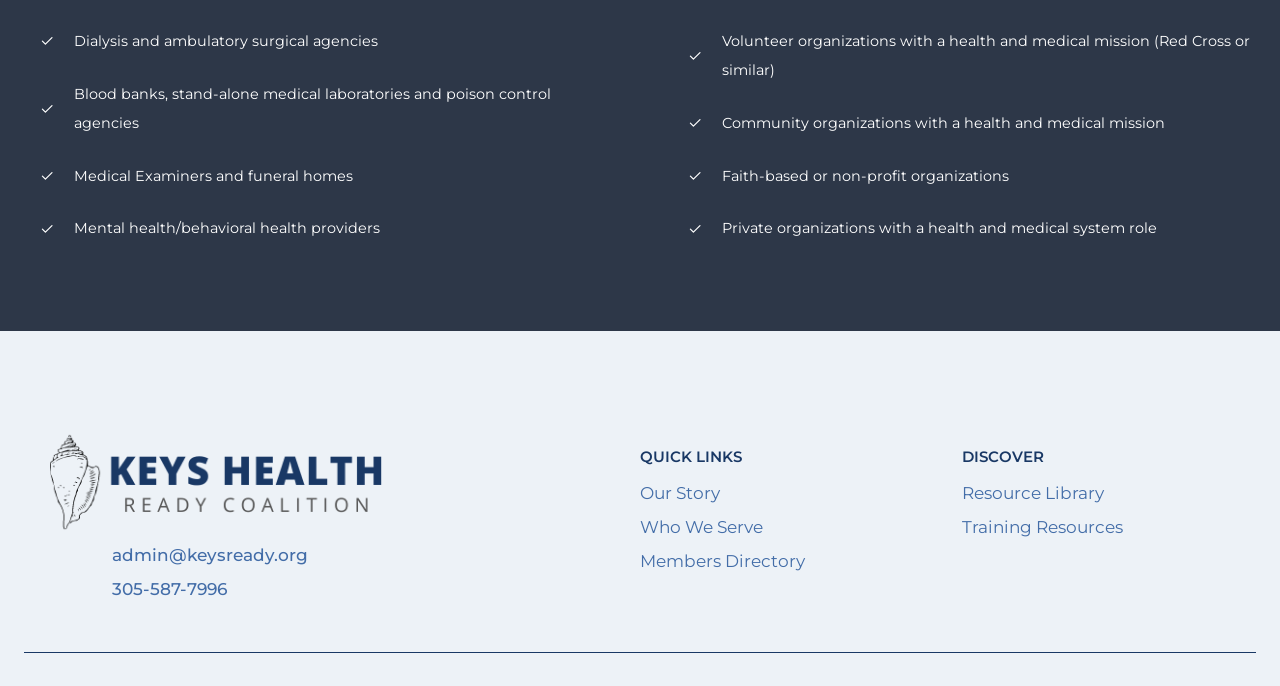What is the logo displayed on the webpage?
Using the image, provide a detailed and thorough answer to the question.

The logo is displayed on the webpage as an image with the text 'keys health ready coalition logo', which suggests that it is the logo of the Keys Health Ready Coalition organization.